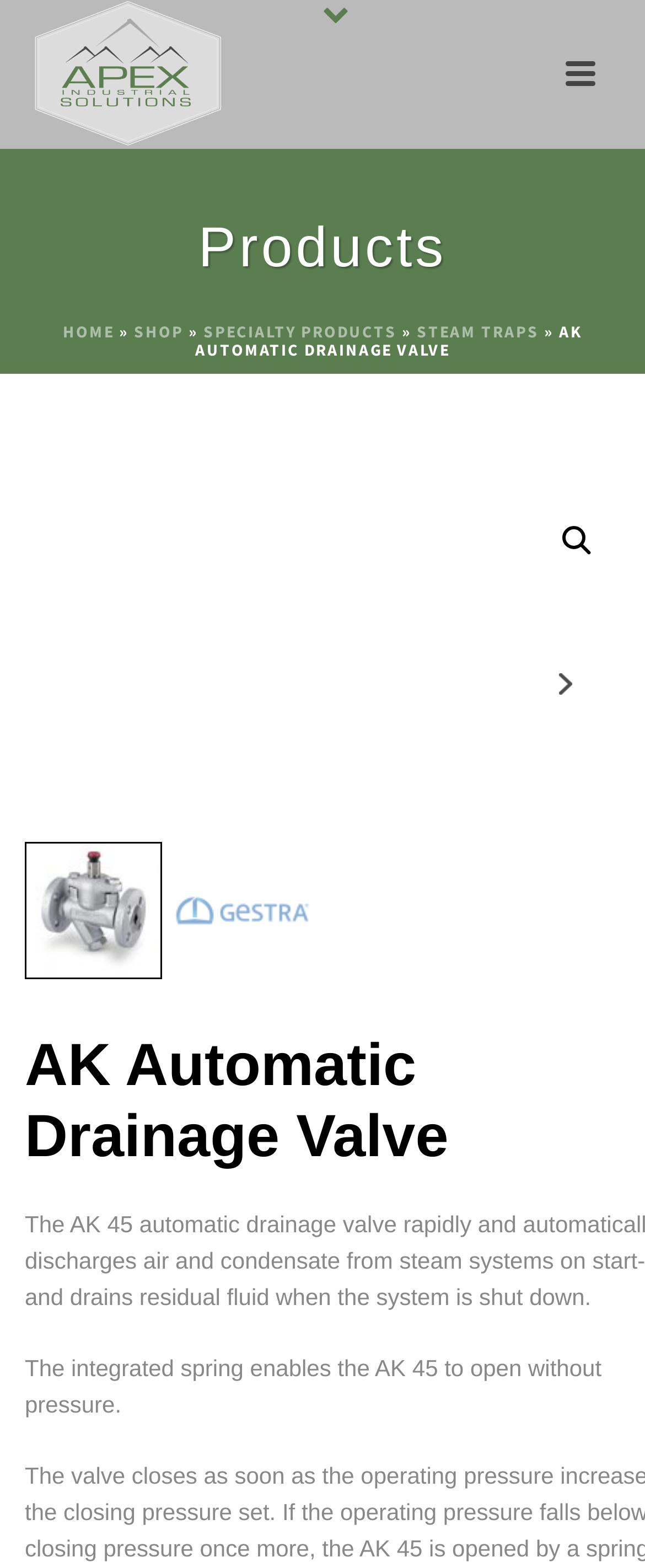Answer this question using a single word or a brief phrase:
How many images are on the webpage?

5